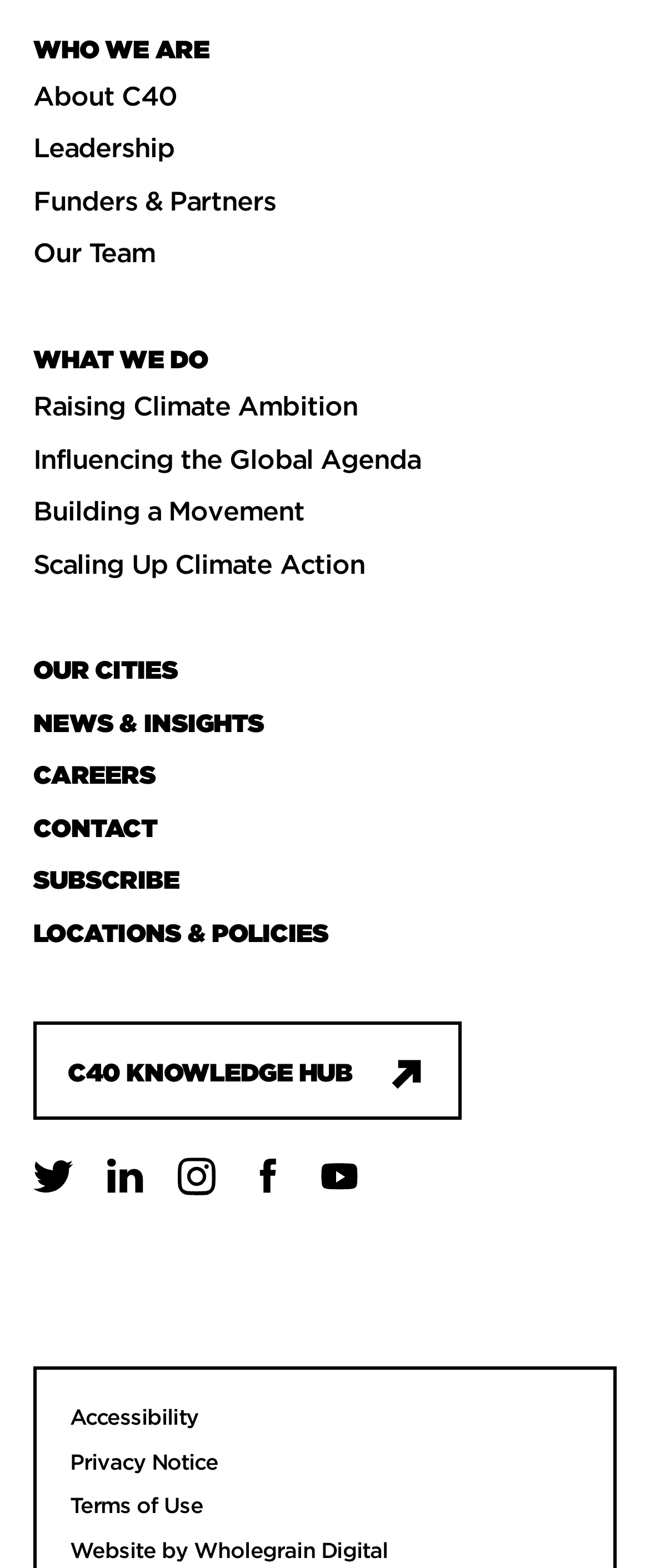Determine the bounding box of the UI element mentioned here: "Careers". The coordinates must be in the format [left, top, right, bottom] with values ranging from 0 to 1.

[0.046, 0.481, 0.245, 0.507]